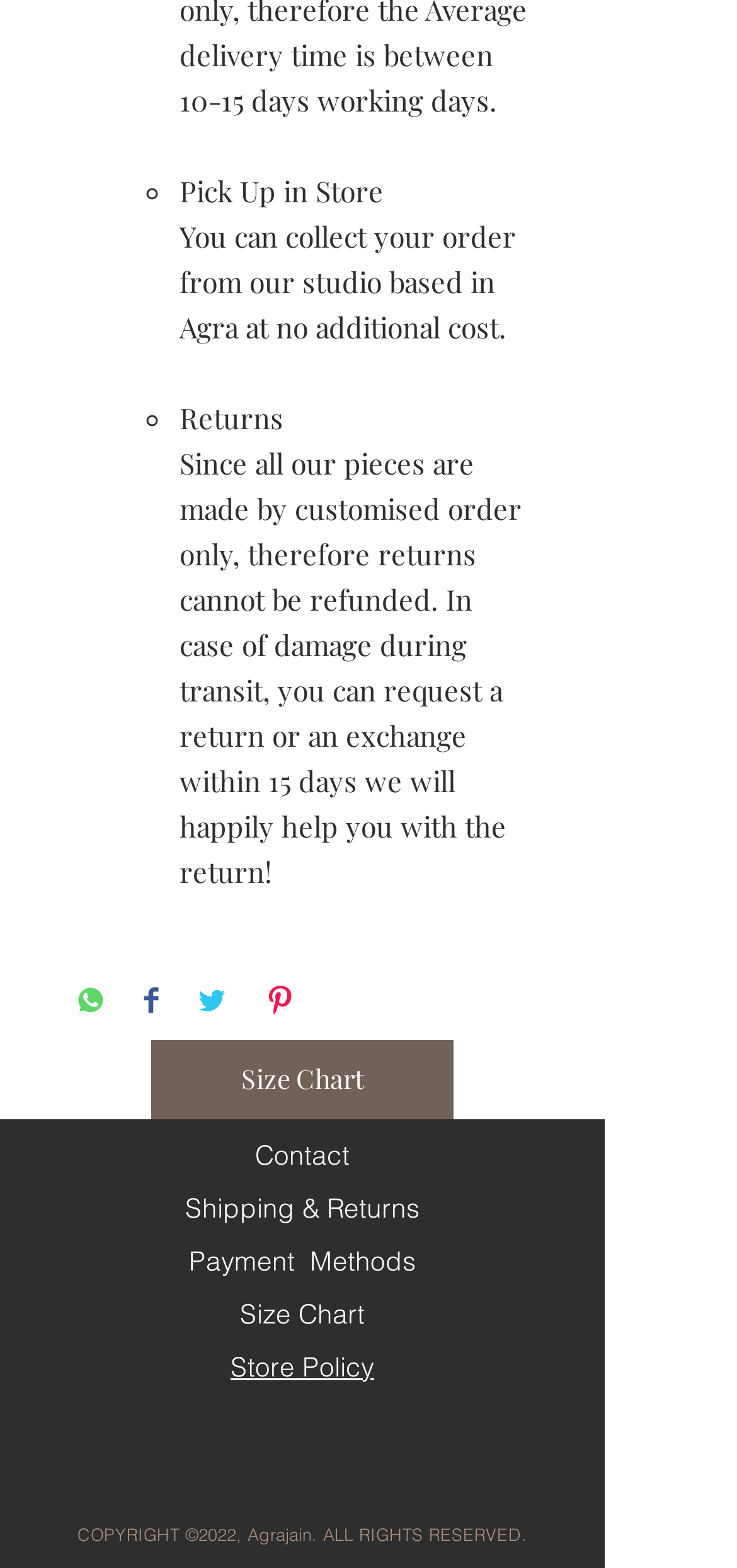Please find the bounding box coordinates of the element's region to be clicked to carry out this instruction: "Contact us".

[0.346, 0.725, 0.474, 0.747]